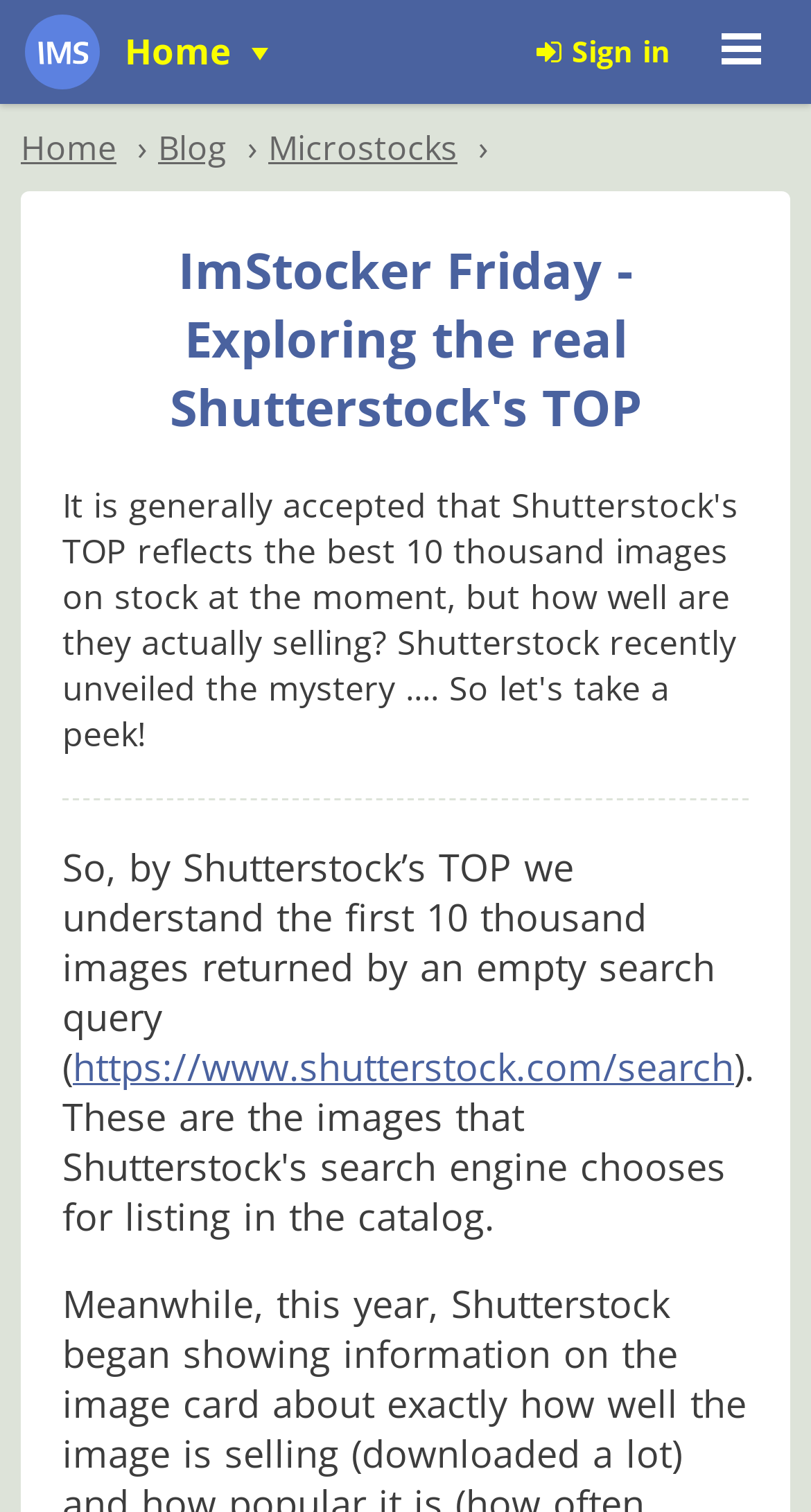How many links are there in the top navigation bar?
From the screenshot, supply a one-word or short-phrase answer.

3